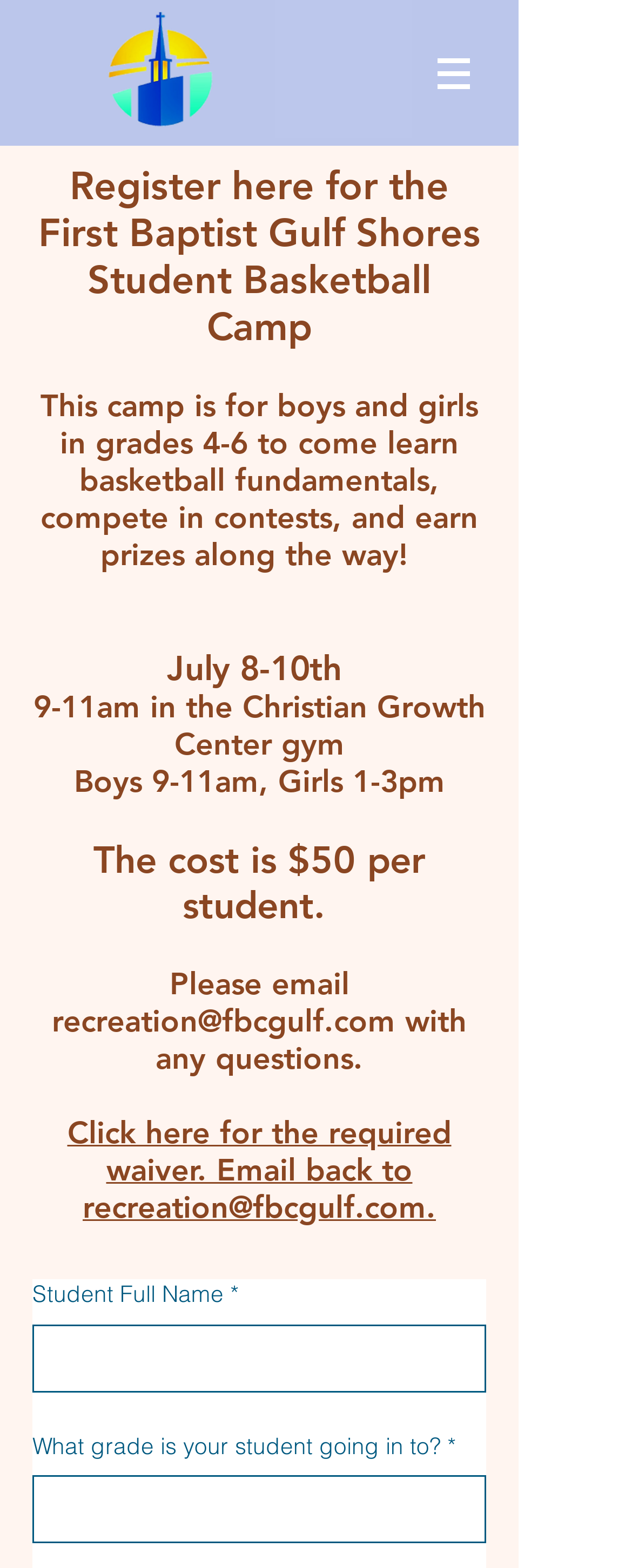Using the information in the image, could you please answer the following question in detail:
What is the age range for the basketball camp?

The webpage mentions that the camp is for boys and girls in grades 4-6, indicating that the age range for the camp is for students in these specific grades.